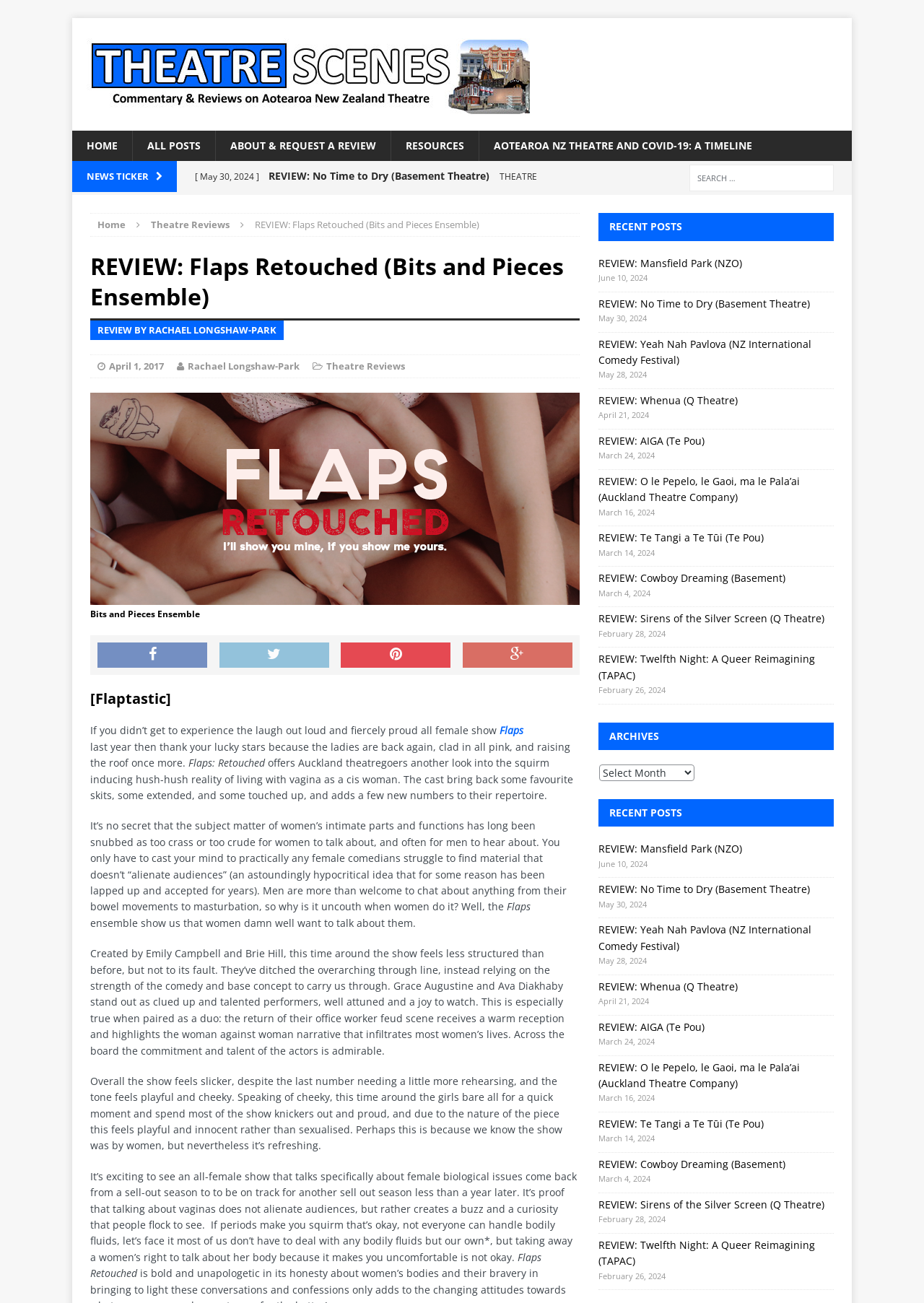Provide a comprehensive description of the webpage.

This webpage is a review of the play "Flaps Retouched" by Bits and Pieces Ensemble. At the top of the page, there is a navigation menu with links to "HOME", "ALL POSTS", "ABOUT & REQUEST A REVIEW", "RESOURCES", and "AOTEAROA NZ THEATRE AND COVID-19: A TIMELINE". Below this, there is a news ticker section with links to recent reviews, including "REVIEW: No Time to Dry (Basement Theatre)", "REVIEW: Yeah Nah Pavlova (NZ International Comedy Festival)", and "REVIEW: Whenua (Q Theatre)".

The main content of the page is a review of "Flaps Retouched", which is an all-female show that tackles topics such as women's intimate parts and functions. The review is divided into several paragraphs, with headings and subheadings. There are also several links to other reviews and articles throughout the text.

To the right of the main content, there is a sidebar with a search box and a list of recent posts, including "REVIEW: Mansfield Park (NZO)", "REVIEW: No Time to Dry (Basement Theatre)", and "REVIEW: Yeah Nah Pavlova (NZ International Comedy Festival)". Below this, there is an archives section with a dropdown menu.

At the bottom of the page, there is a section with links to other reviews, including "REVIEW: O le Pepelo, le Gaoi, ma le Pala’ai (Auckland Theatre Company)", "REVIEW: Te Tangi a Te Tūi (Te Pou)", and "REVIEW: Cowboy Dreaming (Basement)".